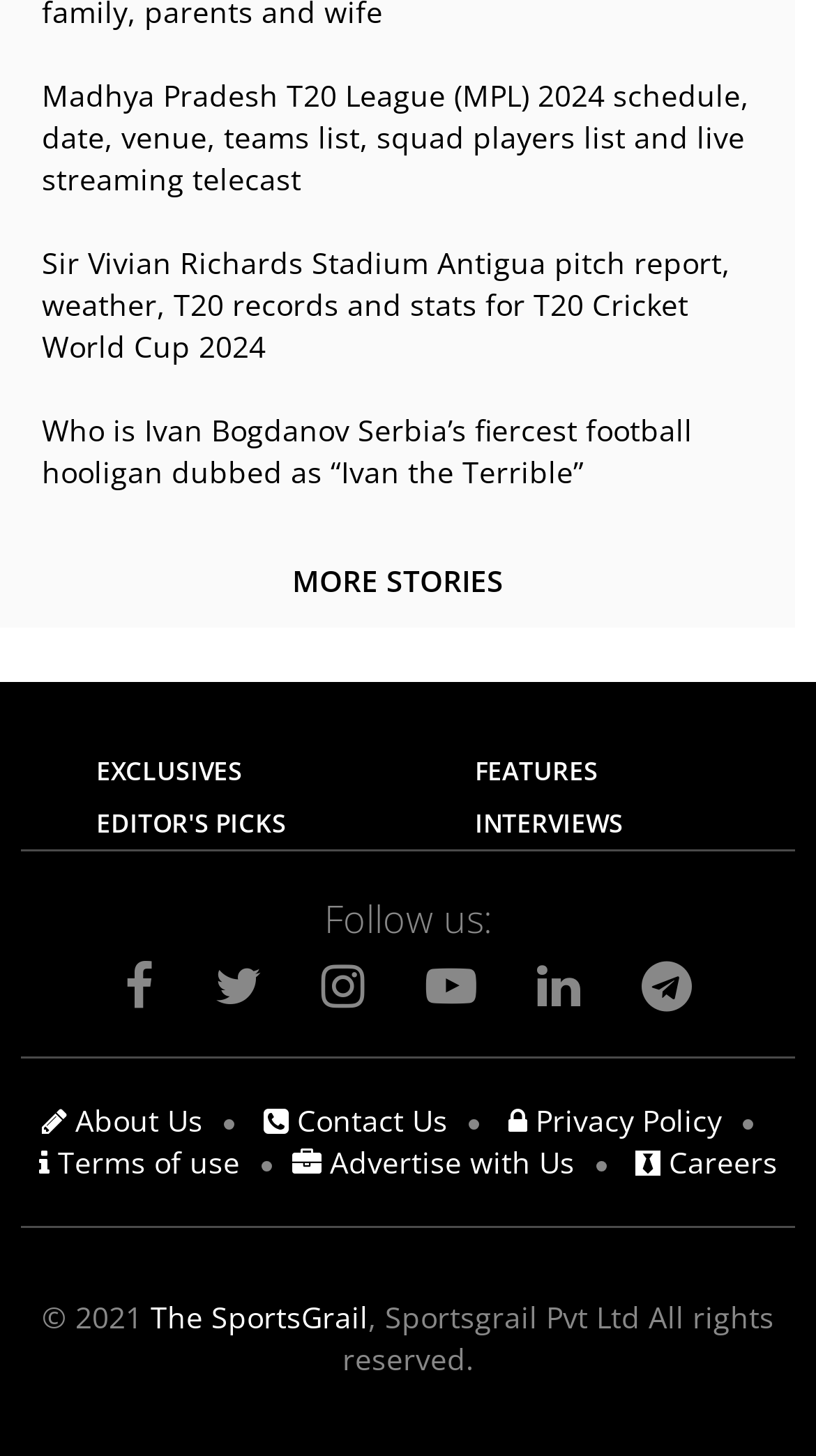Please identify the bounding box coordinates of the clickable region that I should interact with to perform the following instruction: "Follow on facebook". The coordinates should be expressed as four float numbers between 0 and 1, i.e., [left, top, right, bottom].

[0.153, 0.659, 0.188, 0.694]